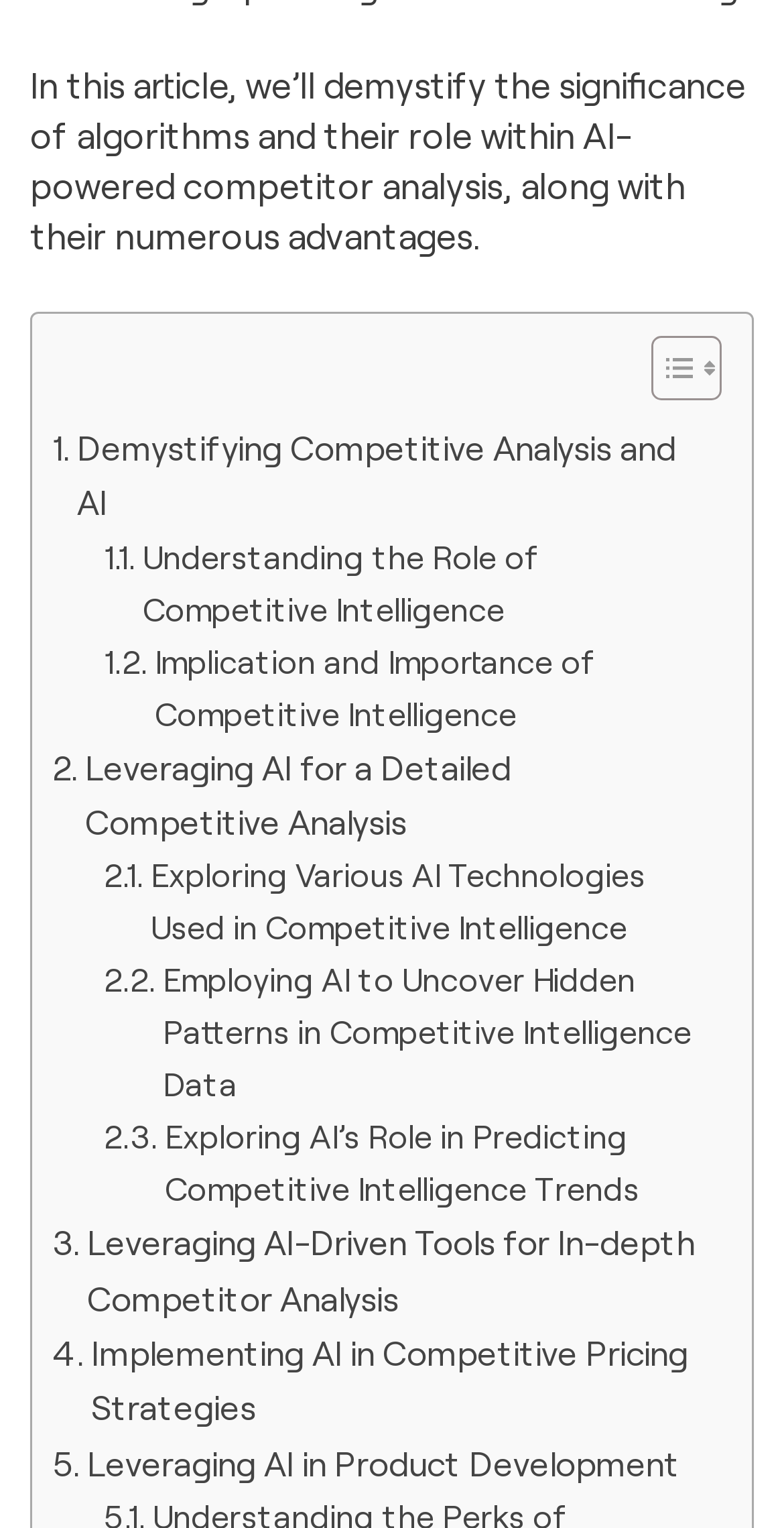Provide the bounding box coordinates for the area that should be clicked to complete the instruction: "Read about demystifying competitive analysis and AI".

[0.067, 0.275, 0.908, 0.347]